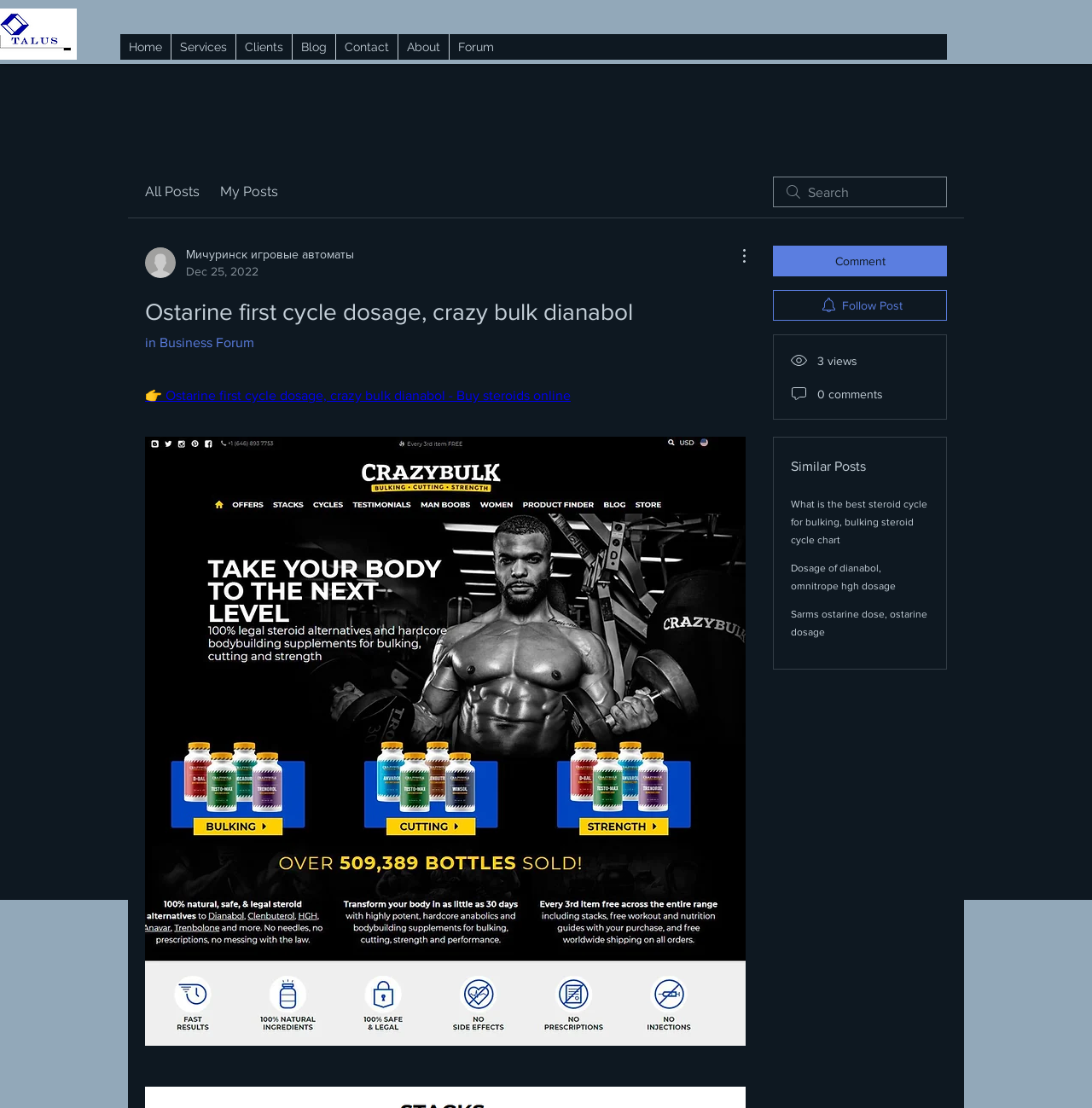Can you provide the bounding box coordinates for the element that should be clicked to implement the instruction: "Click the Talus logo"?

[0.0, 0.008, 0.07, 0.054]